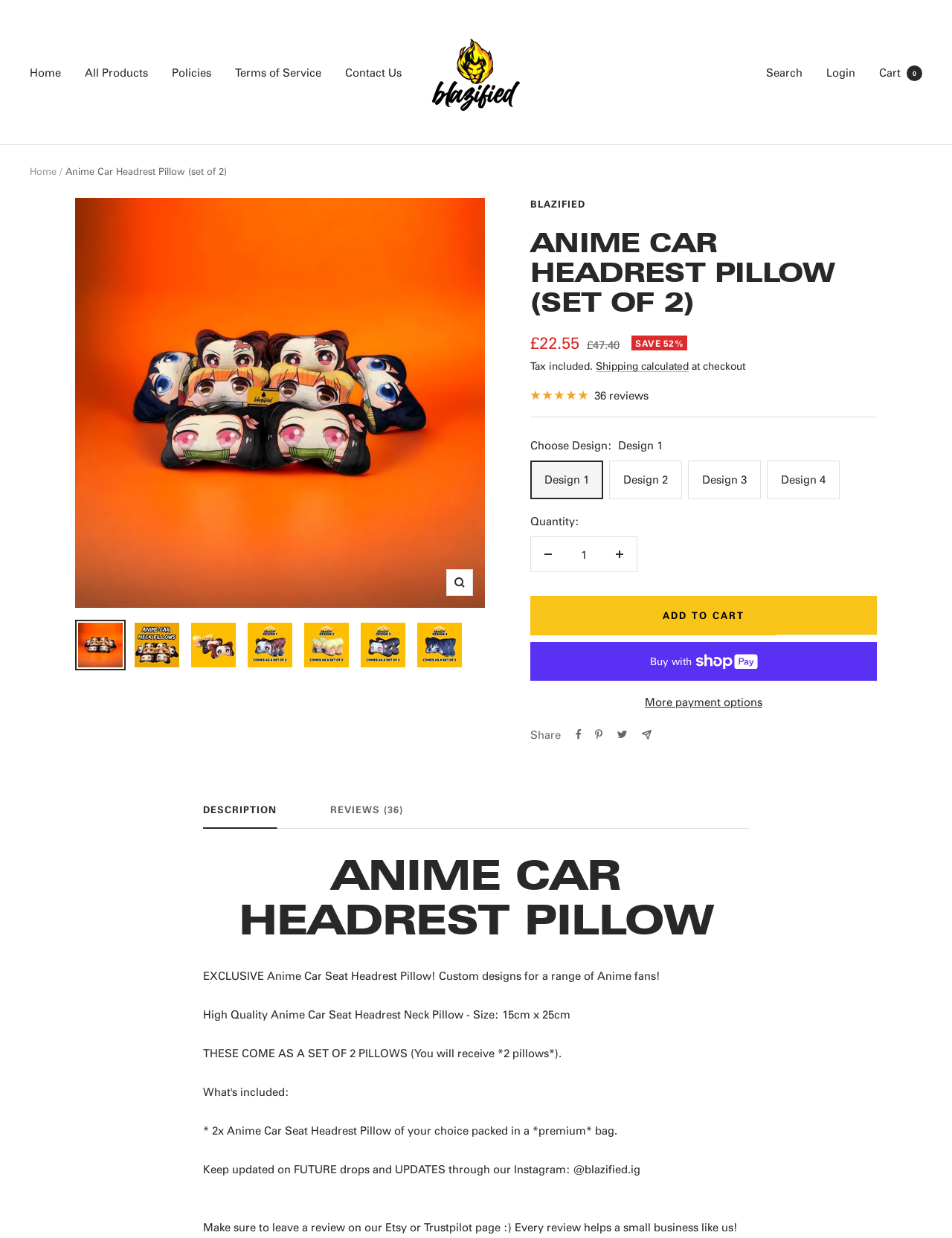Specify the bounding box coordinates of the area that needs to be clicked to achieve the following instruction: "Zoom in the product image".

[0.469, 0.46, 0.497, 0.481]